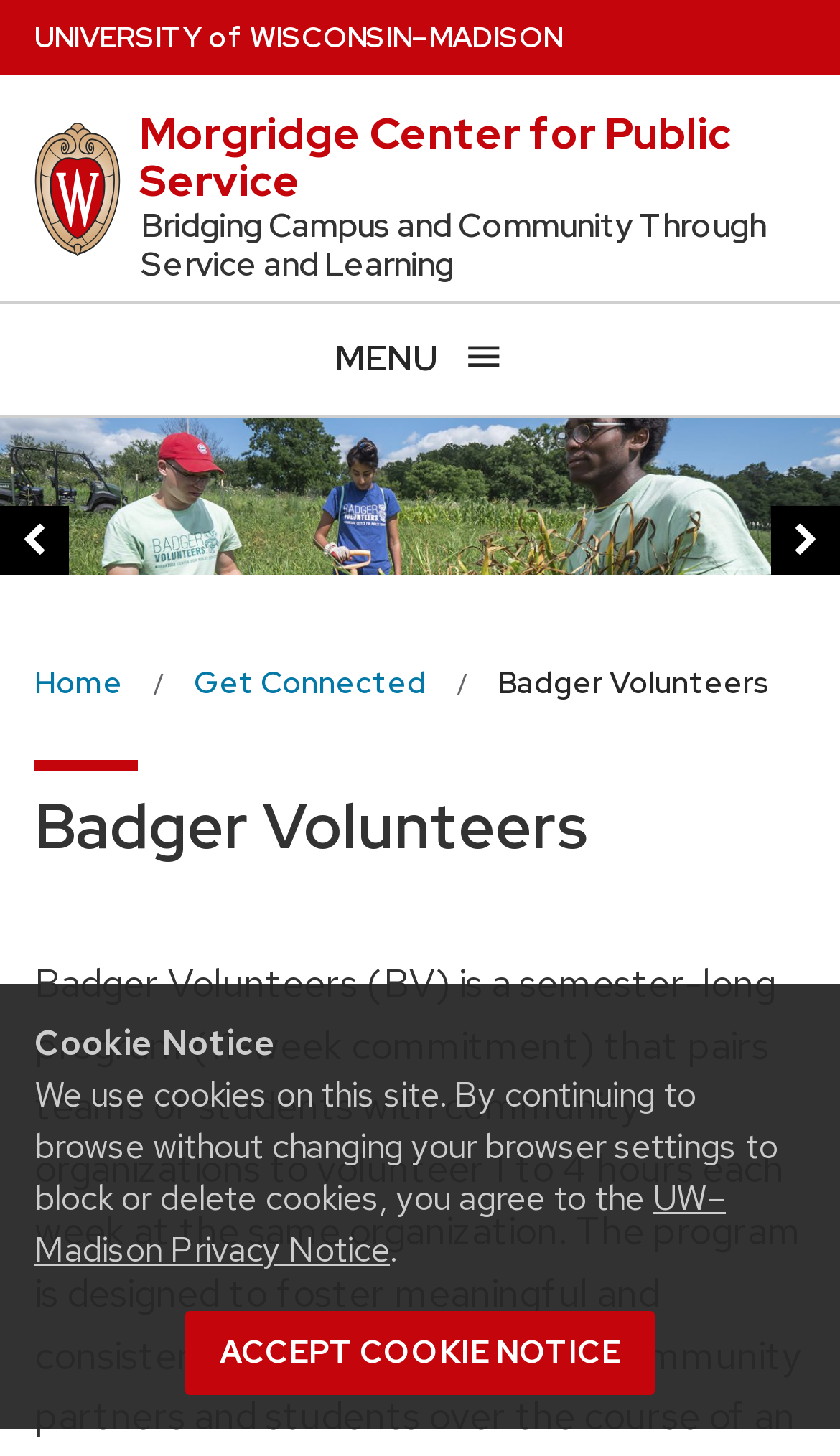What is the function of the 'Open menu' button? From the image, respond with a single word or brief phrase.

To open a menu